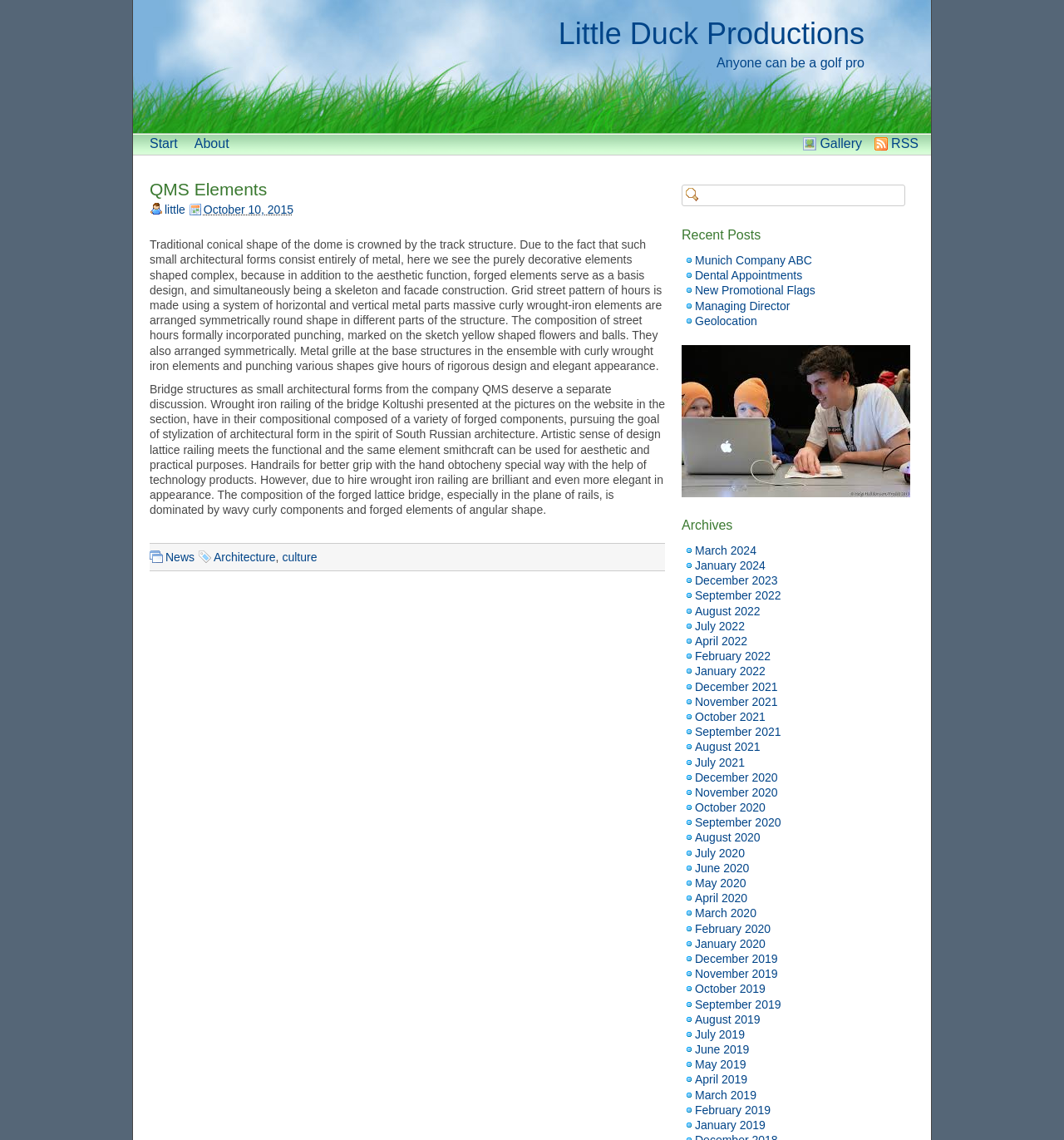What is the date of the article?
Look at the image and respond with a one-word or short-phrase answer.

October 10, 2015